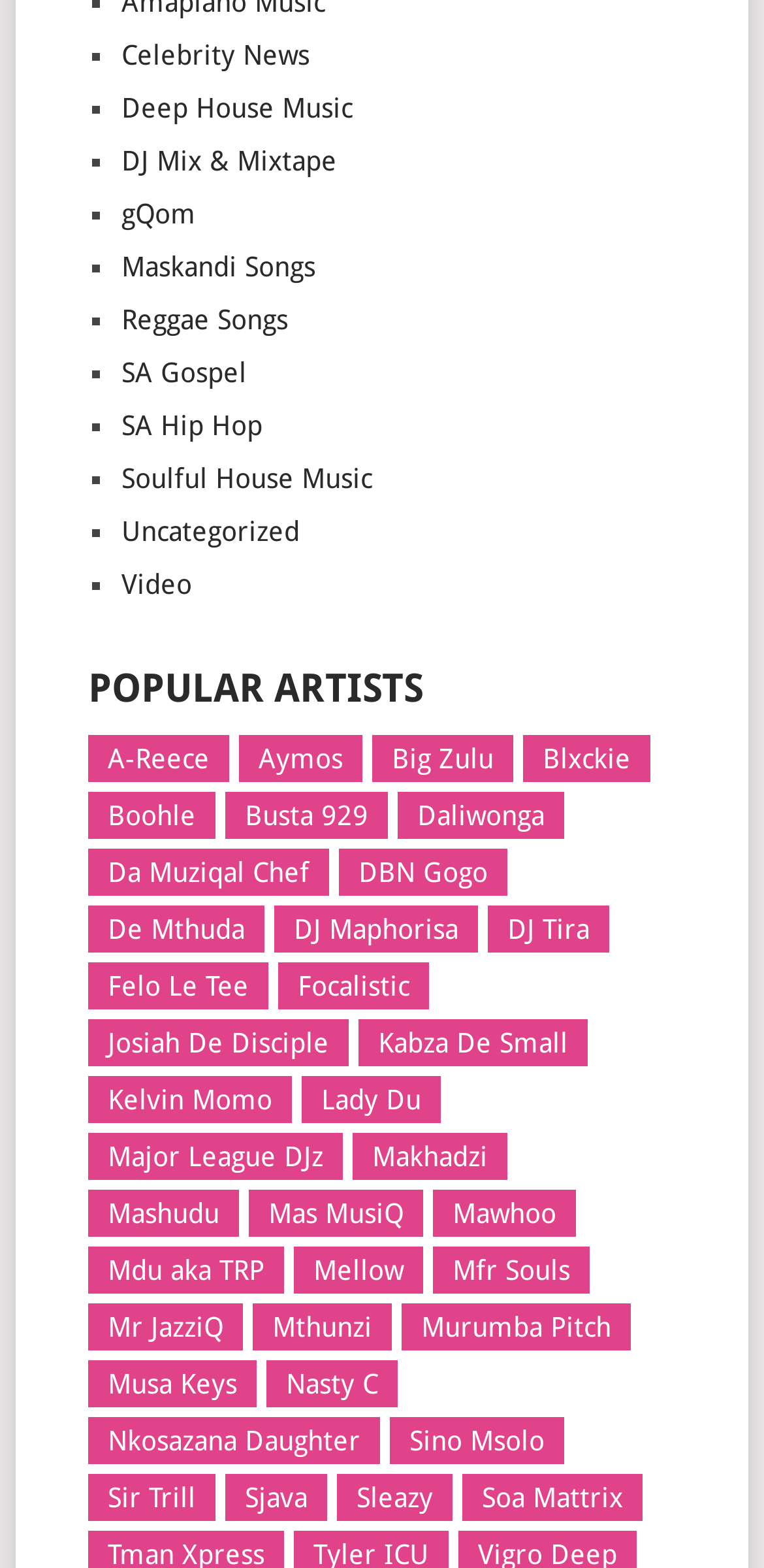What is the name of the first artist listed?
Please respond to the question with a detailed and well-explained answer.

I looked at the list of artists under 'POPULAR ARTISTS' and found that A-Reece is the first artist listed.